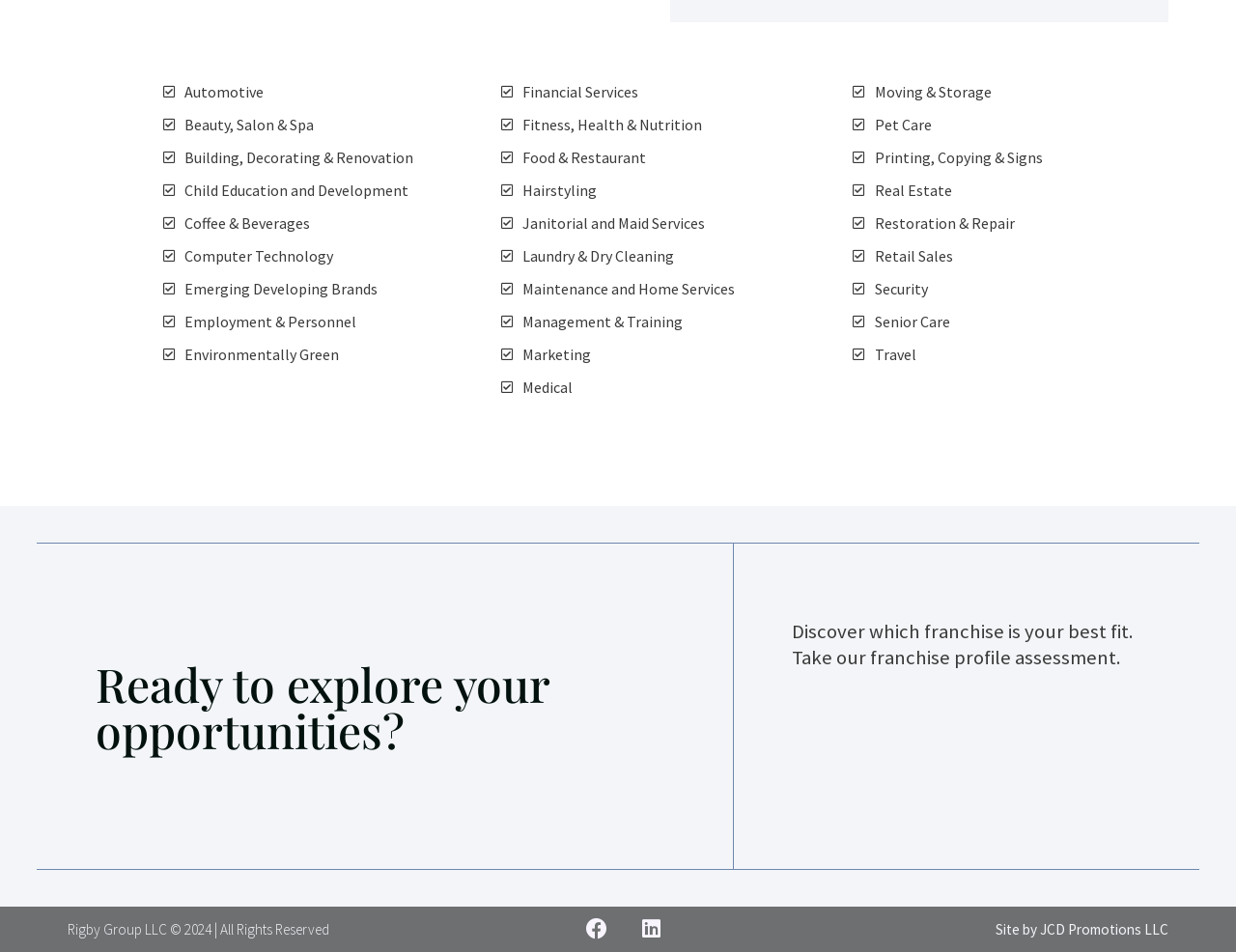Locate the bounding box coordinates of the UI element described by: "Site by JCD Promotions LLC". Provide the coordinates as four float numbers between 0 and 1, formatted as [left, top, right, bottom].

[0.805, 0.966, 0.945, 0.986]